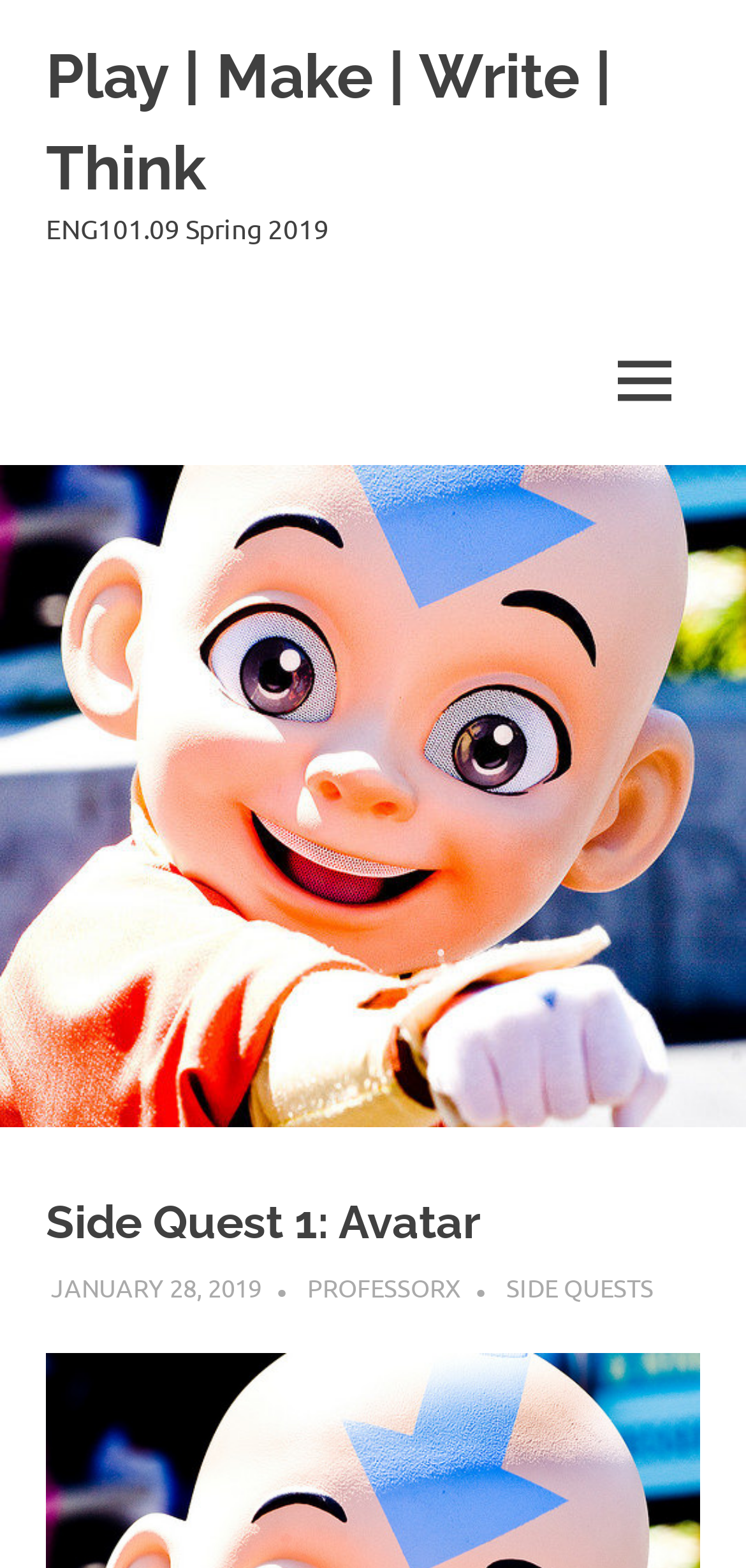Locate the bounding box coordinates of the UI element described by: "Menu". The bounding box coordinates should consist of four float numbers between 0 and 1, i.e., [left, top, right, bottom].

[0.79, 0.207, 0.938, 0.278]